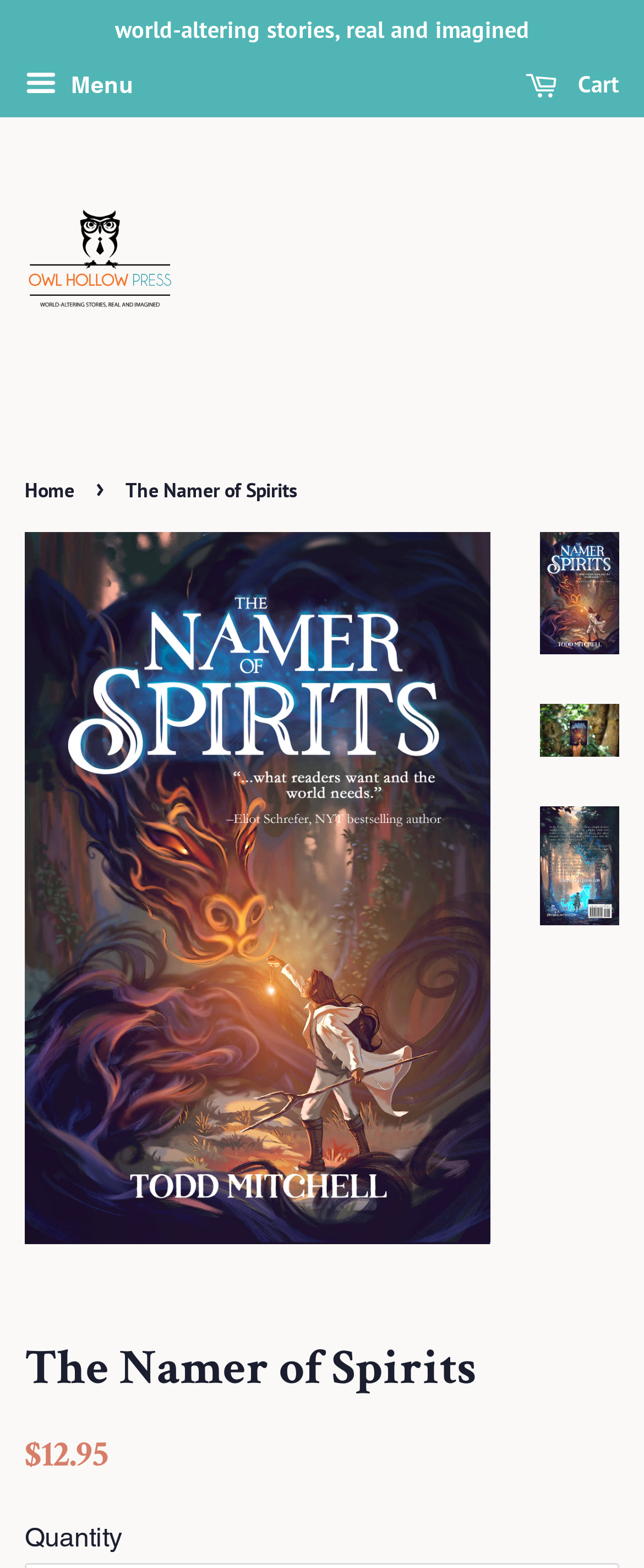Please reply to the following question with a single word or a short phrase:
What is the name of the shop?

Owl Hollow Shop